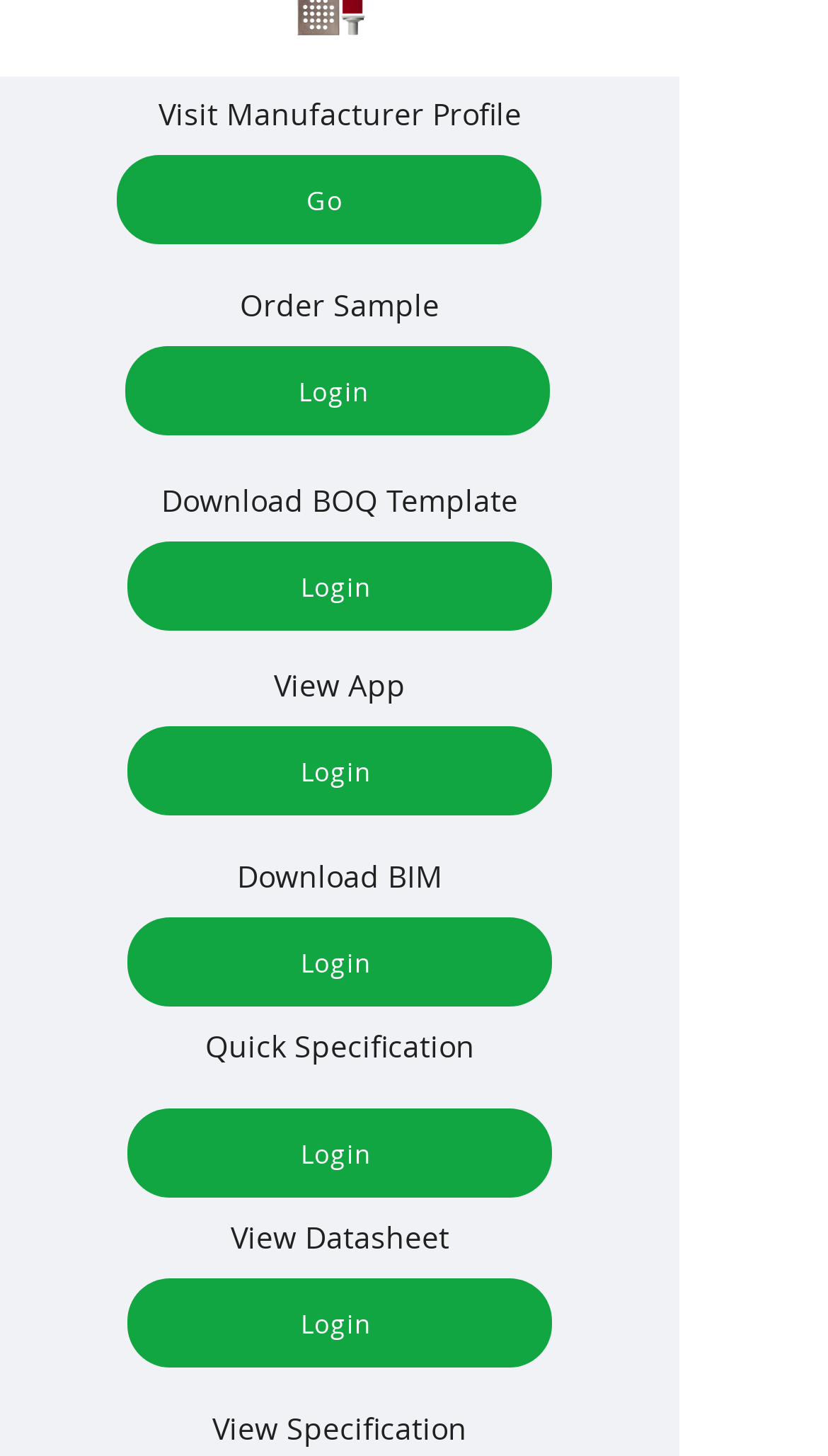Highlight the bounding box coordinates of the element that should be clicked to carry out the following instruction: "download boq template". The coordinates must be given as four float numbers ranging from 0 to 1, i.e., [left, top, right, bottom].

[0.195, 0.33, 0.626, 0.357]